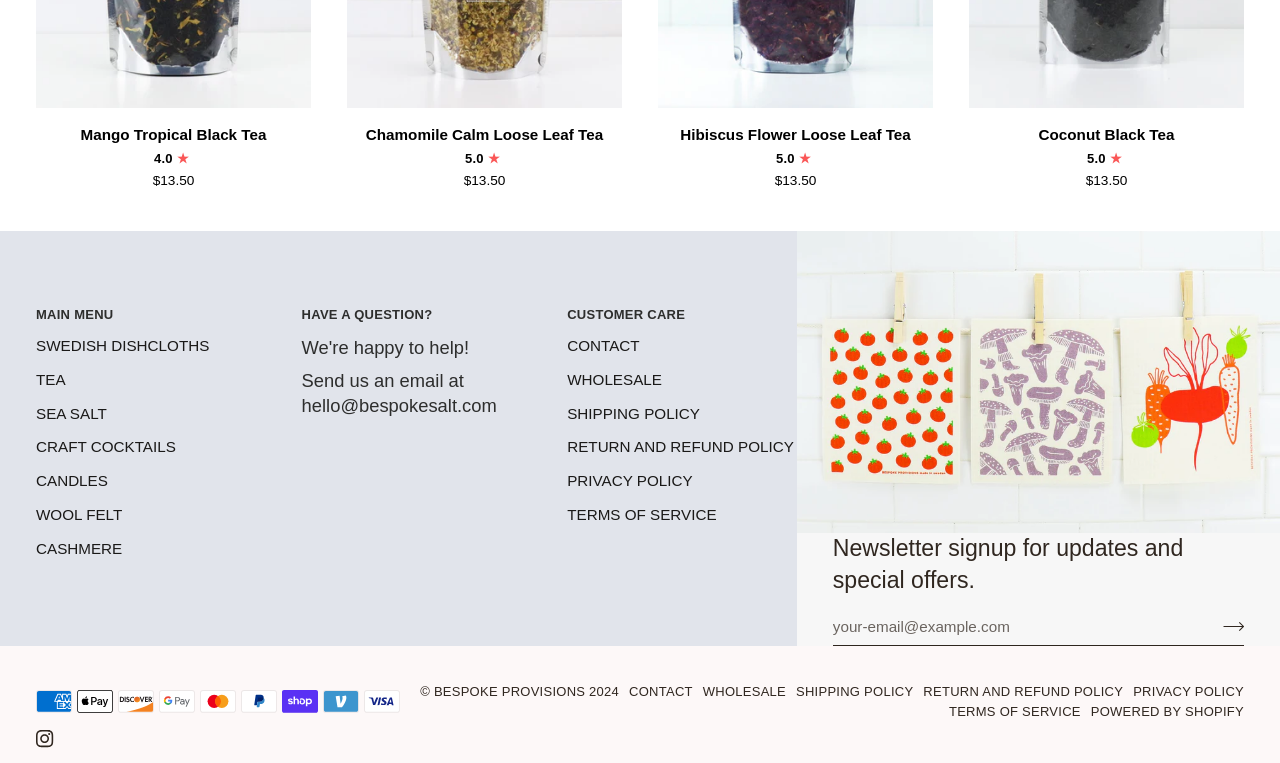With reference to the screenshot, provide a detailed response to the question below:
What is the company's email address?

I found the company's email address by looking at the StaticText element with text 'Send us an email at hello@bespokesalt.com' which is a child of the button element with text 'HAVE A QUESTION?'.